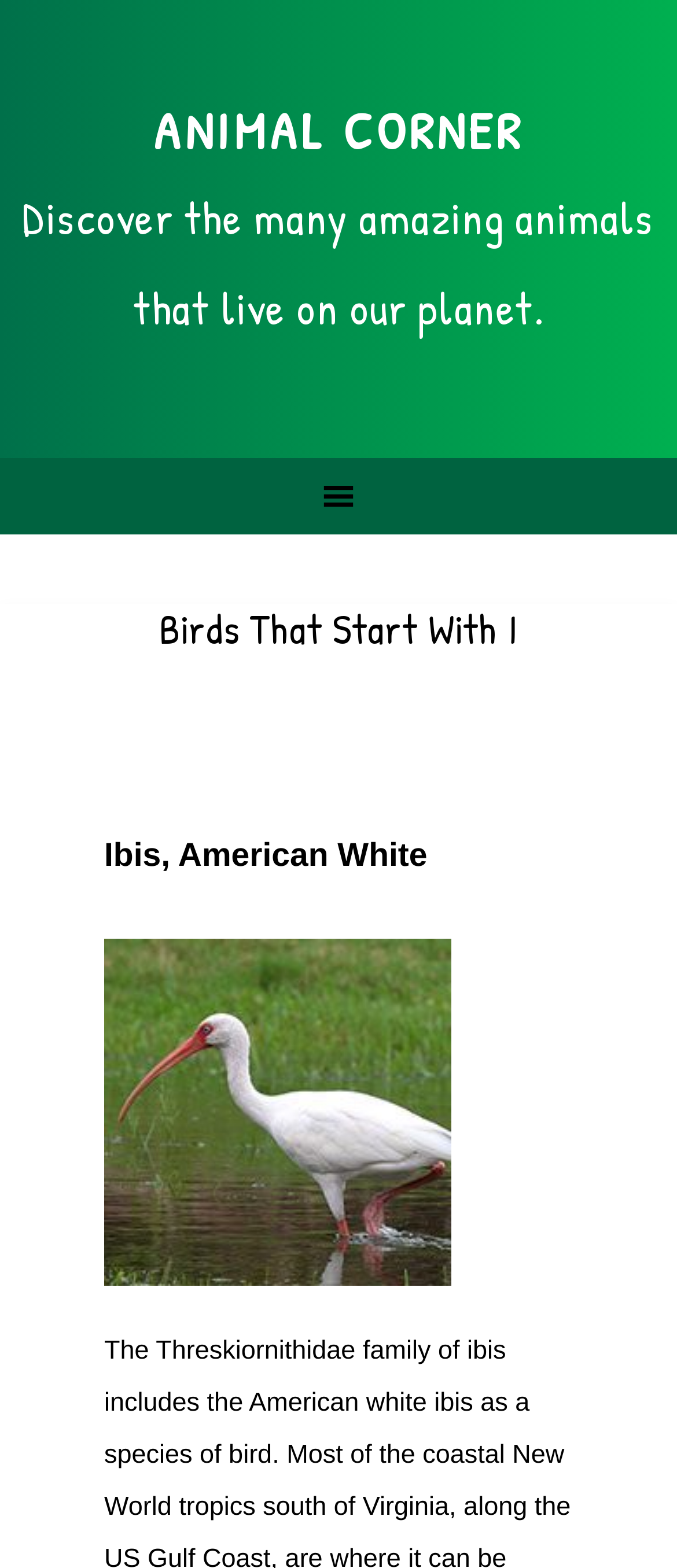Based on what you see in the screenshot, provide a thorough answer to this question: What is the purpose of this webpage?

Based on the content of the webpage, it appears to be showcasing birds that start with the letter 'I'. There is a header 'Birds That Start With I' and a list of birds below it, which suggests that the purpose of this webpage is to provide information about these birds.